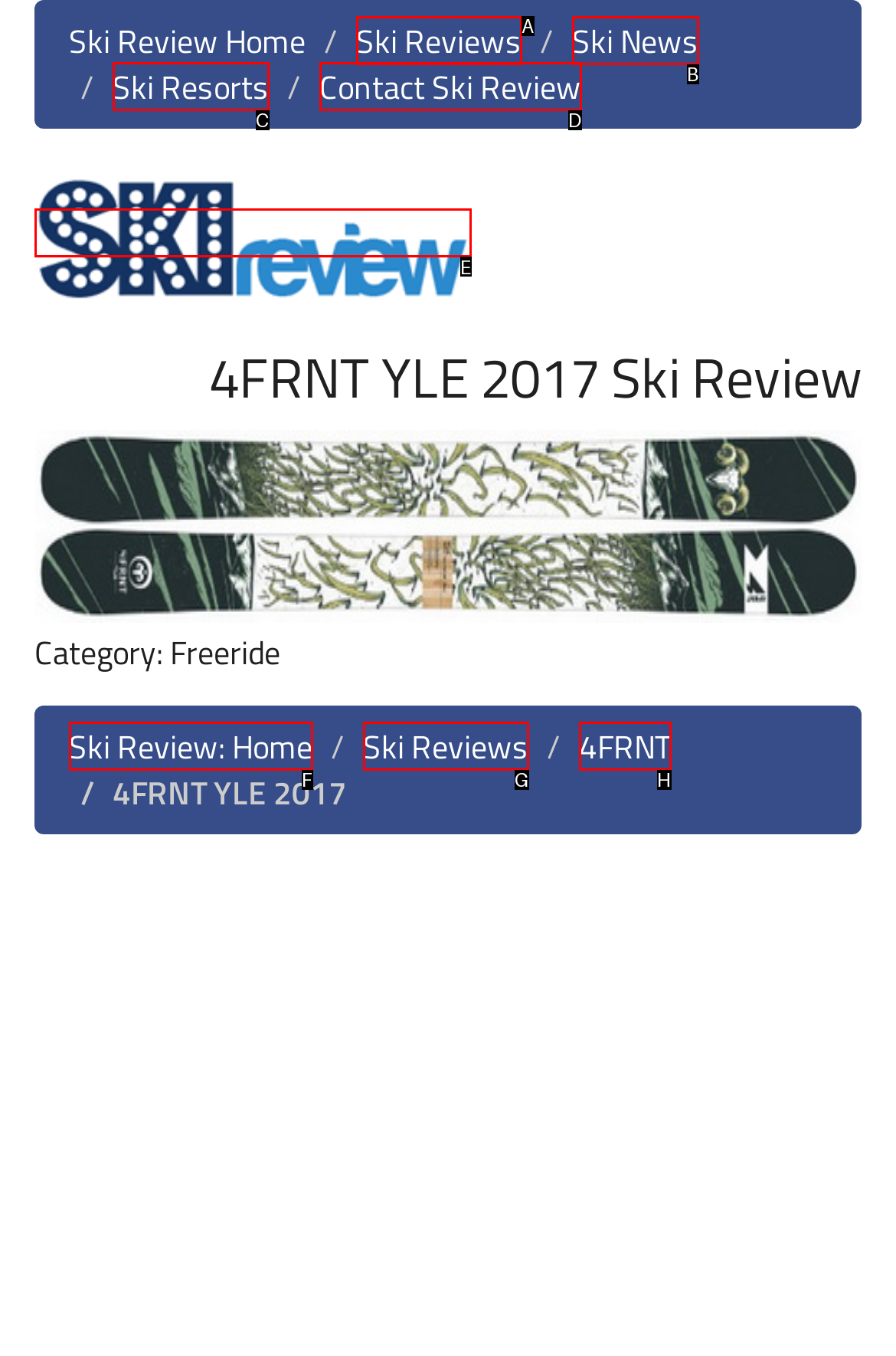Choose the HTML element that matches the description: Ski Resorts
Reply with the letter of the correct option from the given choices.

C